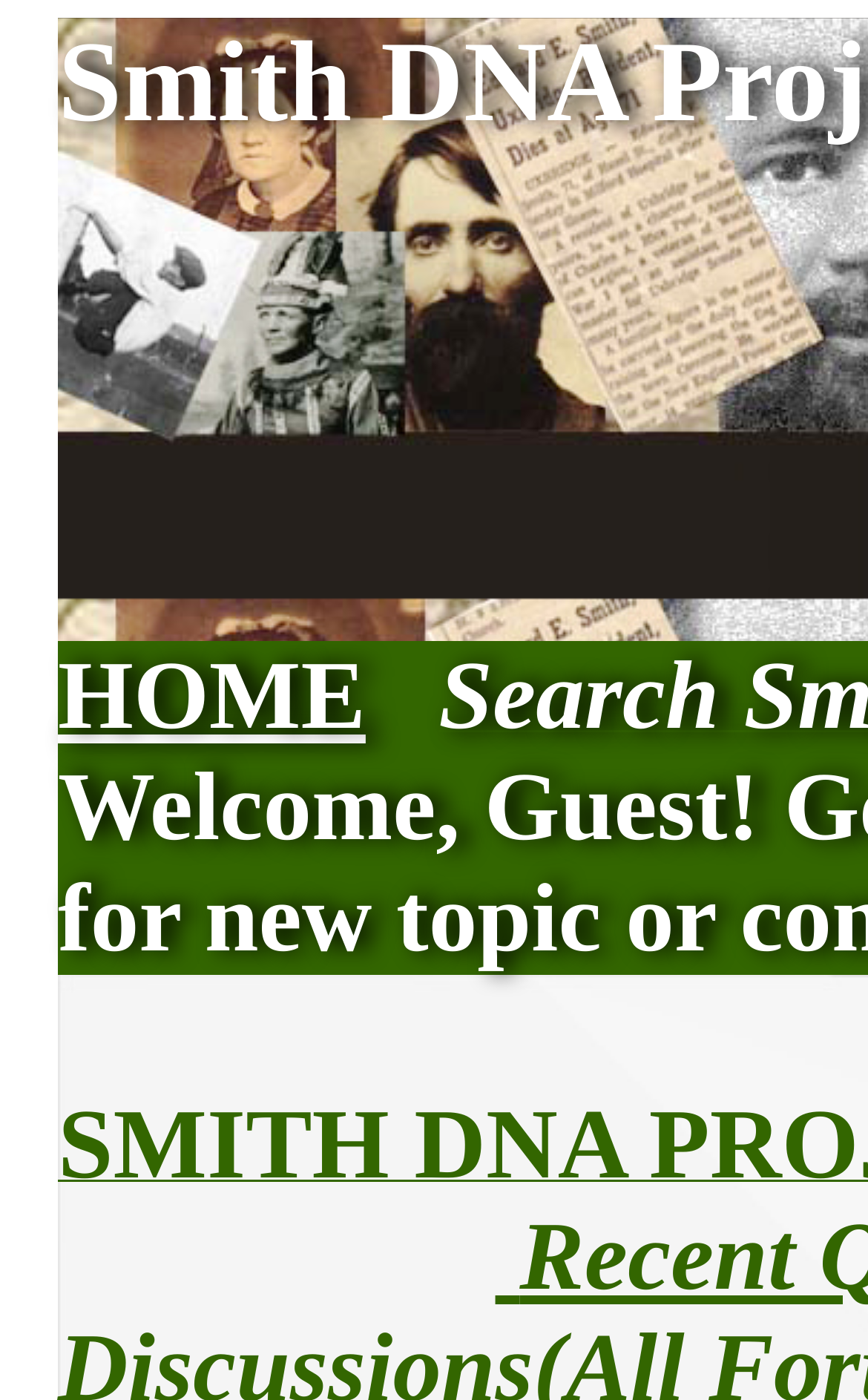Please find and provide the title of the webpage.

Smith DNA Project Community Forums